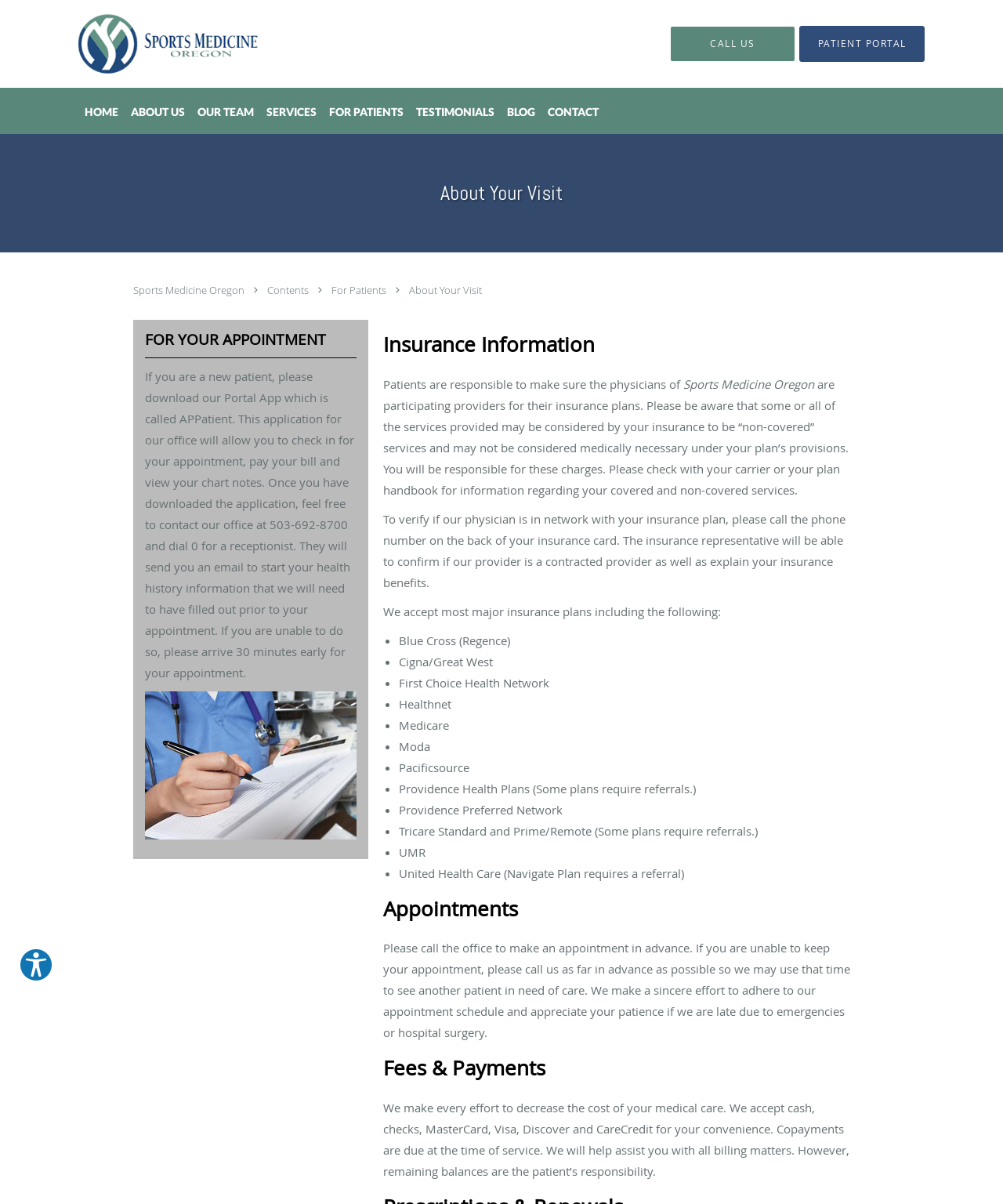Examine the image carefully and respond to the question with a detailed answer: 
What is the purpose of the Portal App for new patients?

I found the purpose of the Portal App by reading the text under the 'FOR YOUR APPOINTMENT' heading, which mentions that the APPatient application allows new patients to check in for their appointment, pay their bill, and view their chart notes.